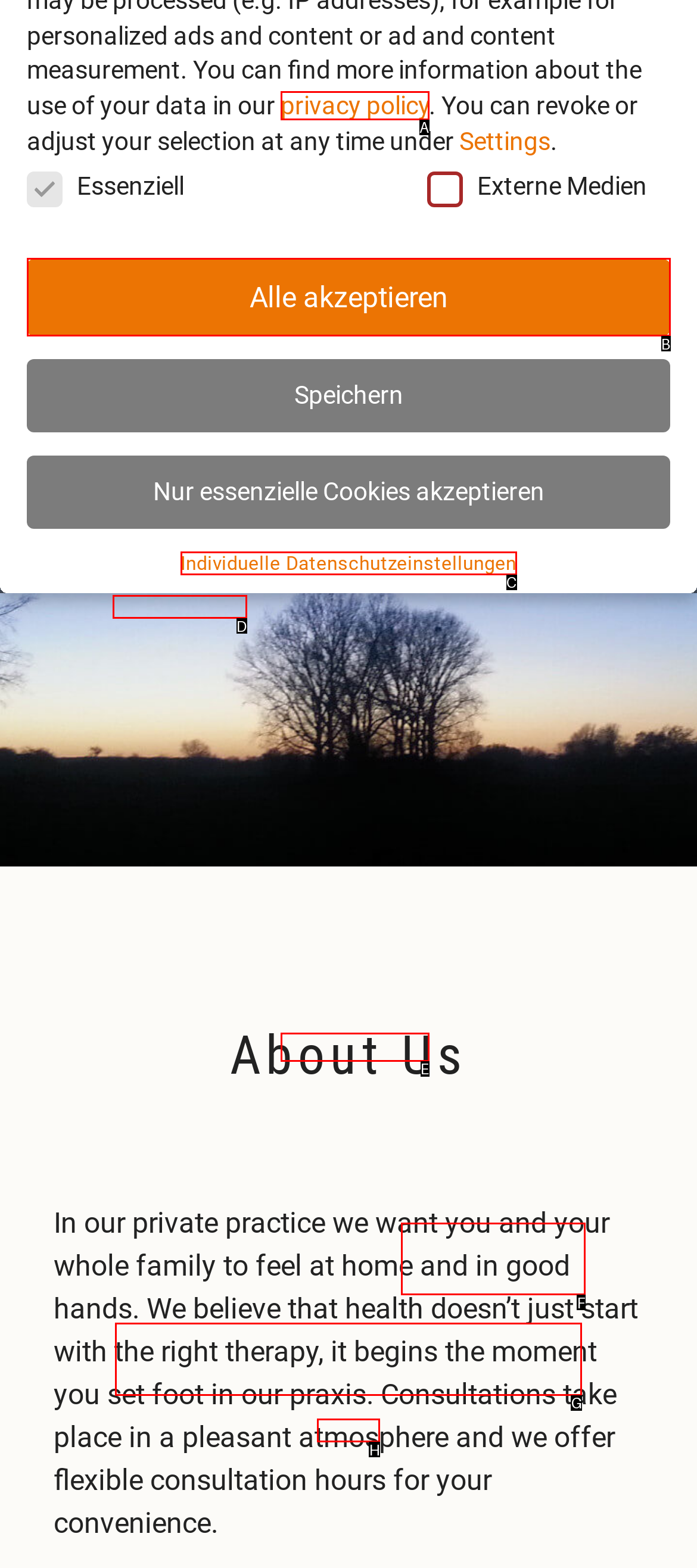Tell me which one HTML element best matches the description: Alle akzeptieren
Answer with the option's letter from the given choices directly.

B